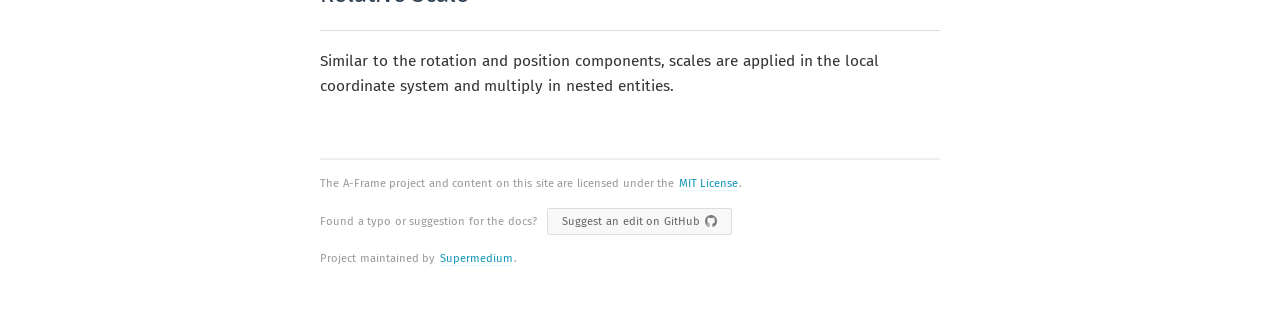Please identify the bounding box coordinates of the element's region that I should click in order to complete the following instruction: "Click on MIT License". The bounding box coordinates consist of four float numbers between 0 and 1, i.e., [left, top, right, bottom].

[0.53, 0.549, 0.577, 0.592]